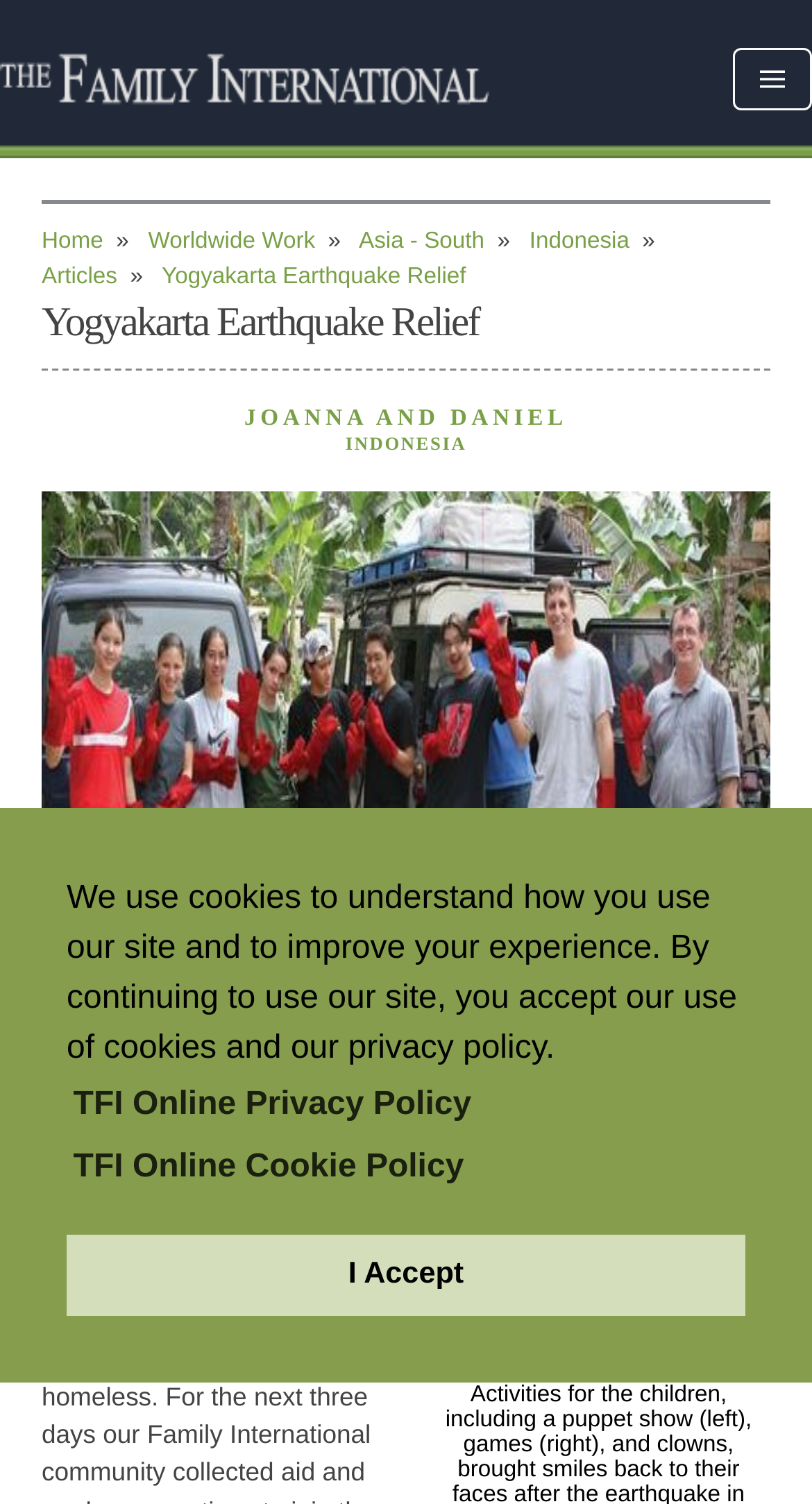Please determine the bounding box coordinates of the area that needs to be clicked to complete this task: 'visit admin_user's profile'. The coordinates must be four float numbers between 0 and 1, formatted as [left, top, right, bottom].

None